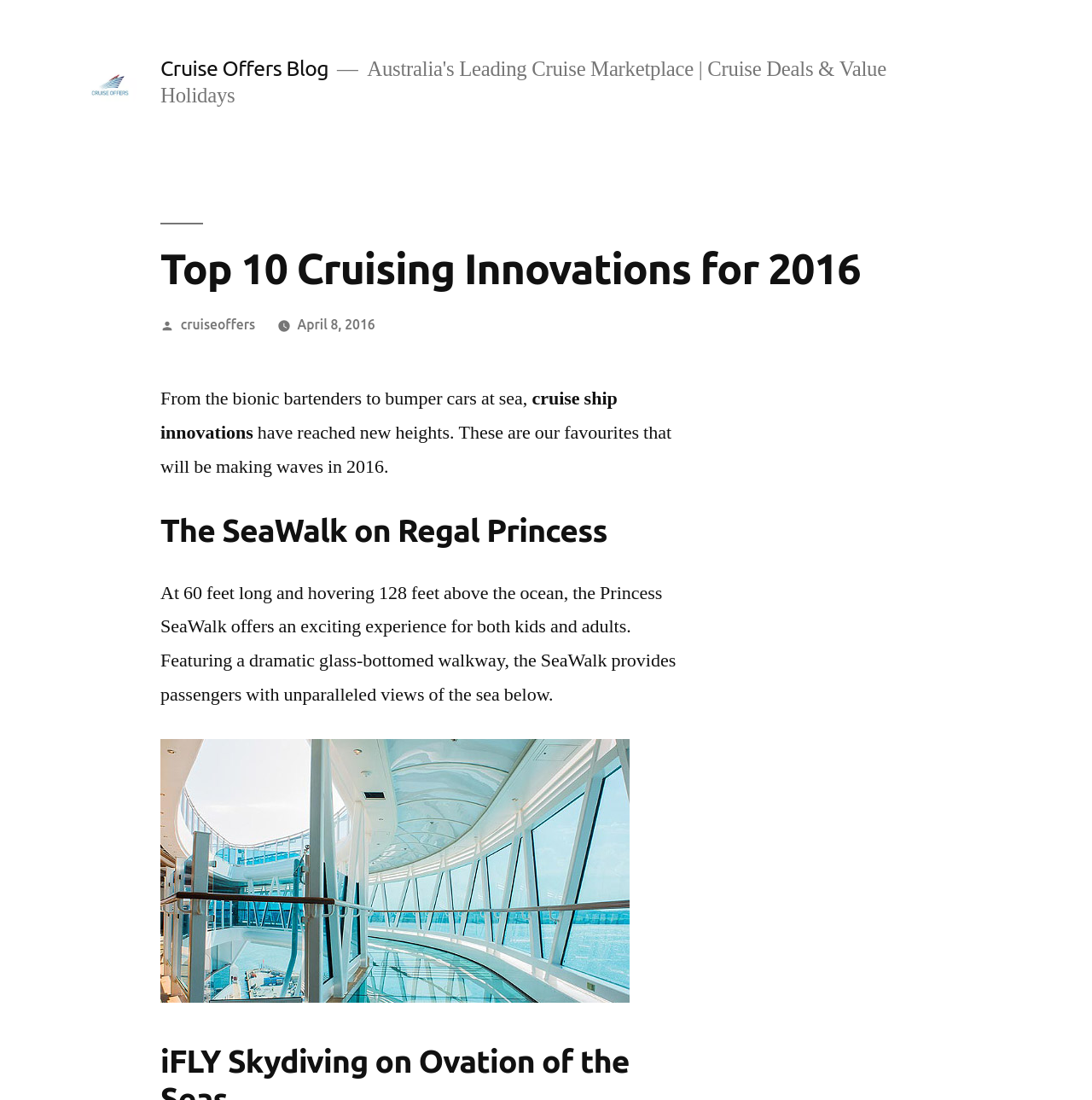Determine the bounding box coordinates of the UI element that matches the following description: "April 8, 2016". The coordinates should be four float numbers between 0 and 1 in the format [left, top, right, bottom].

[0.272, 0.288, 0.343, 0.302]